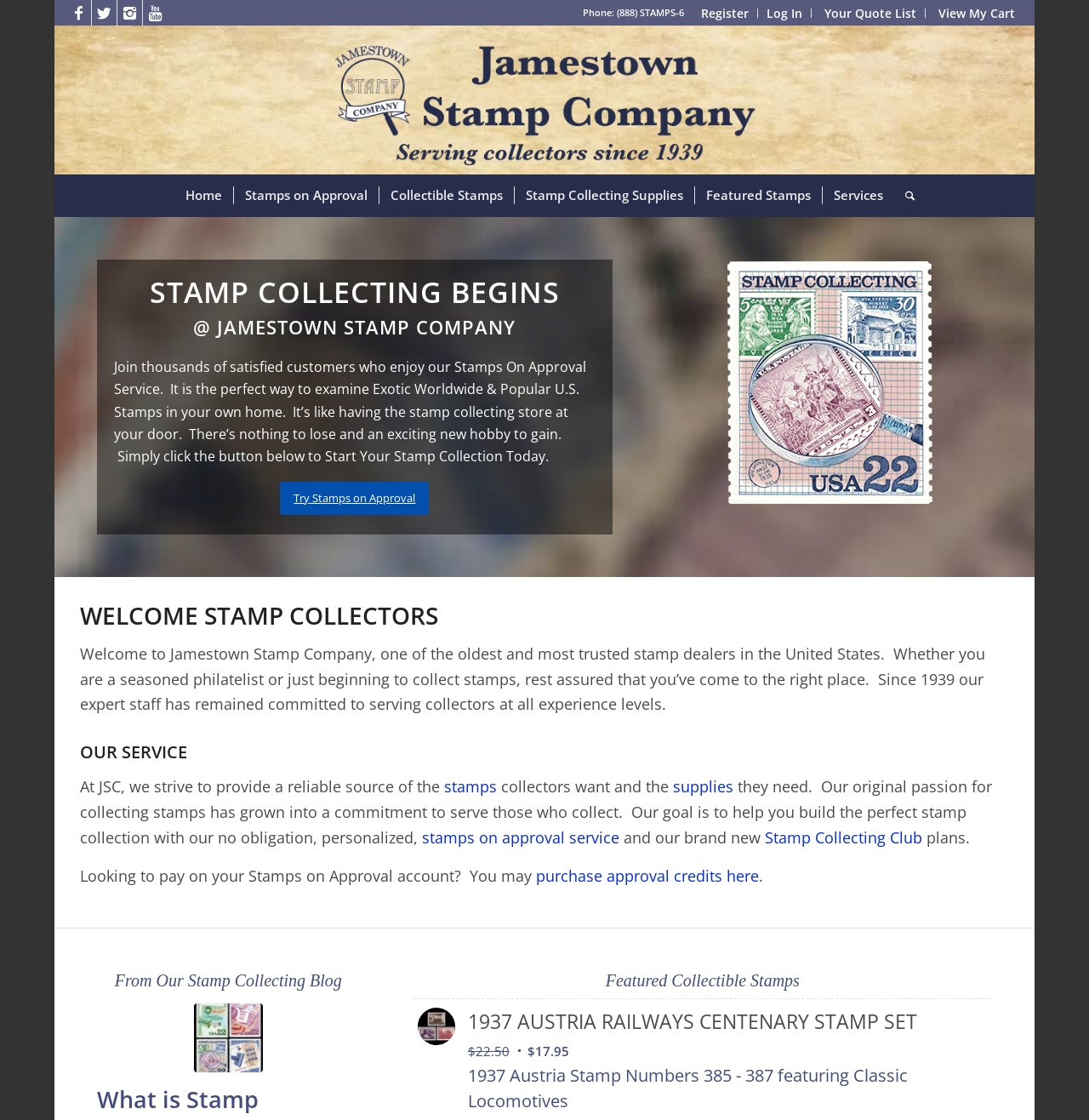What is the topic of the latest article in the stamp collecting blog?
Carefully examine the image and provide a detailed answer to the question.

The topic of the latest article can be found in the 'From Our Stamp Collecting Blog' section, in the link element 'U.S. Stamp Collecting Stamp Series'.